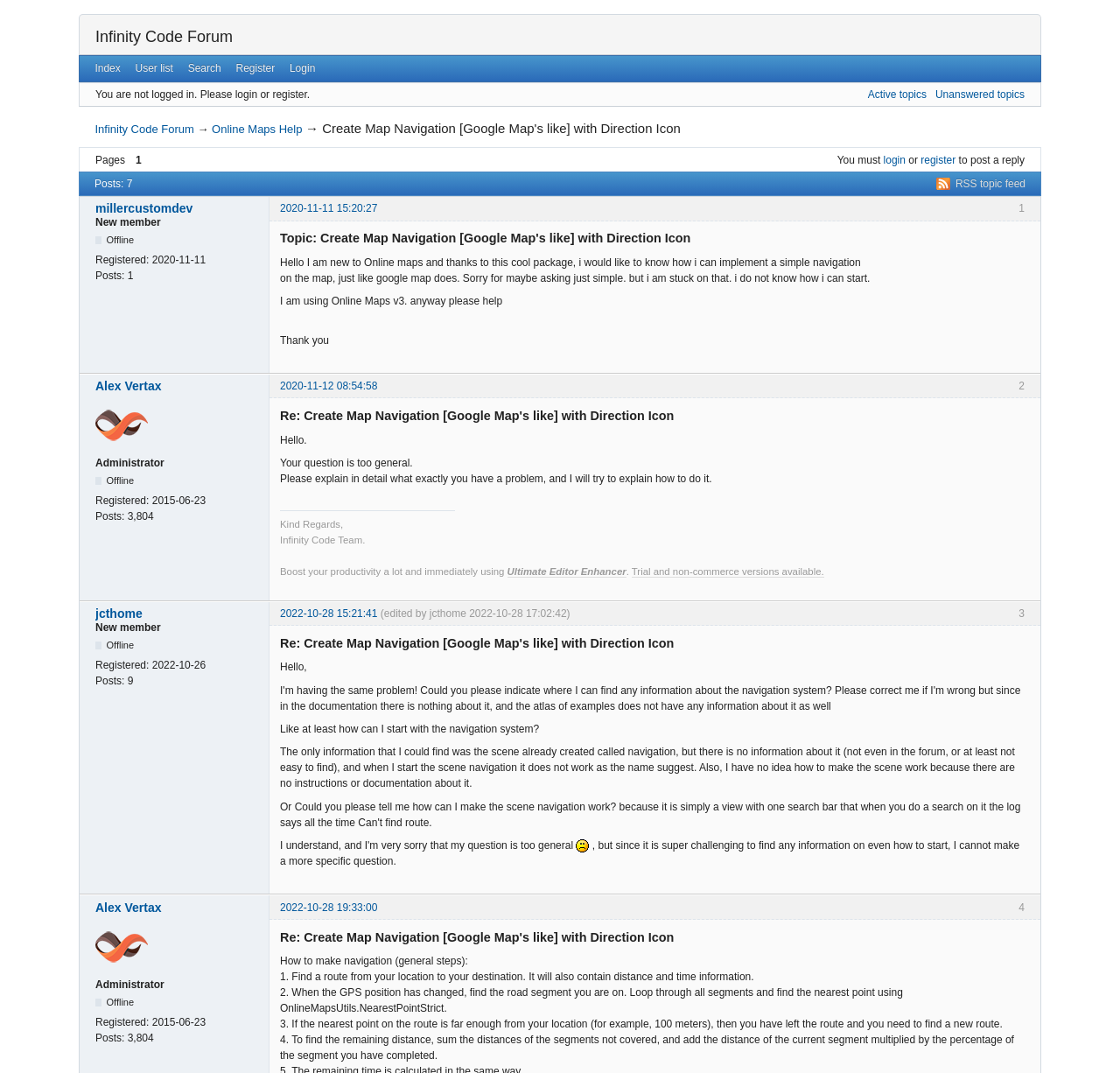Please identify the bounding box coordinates of the element I need to click to follow this instruction: "go to user list".

[0.114, 0.052, 0.161, 0.075]